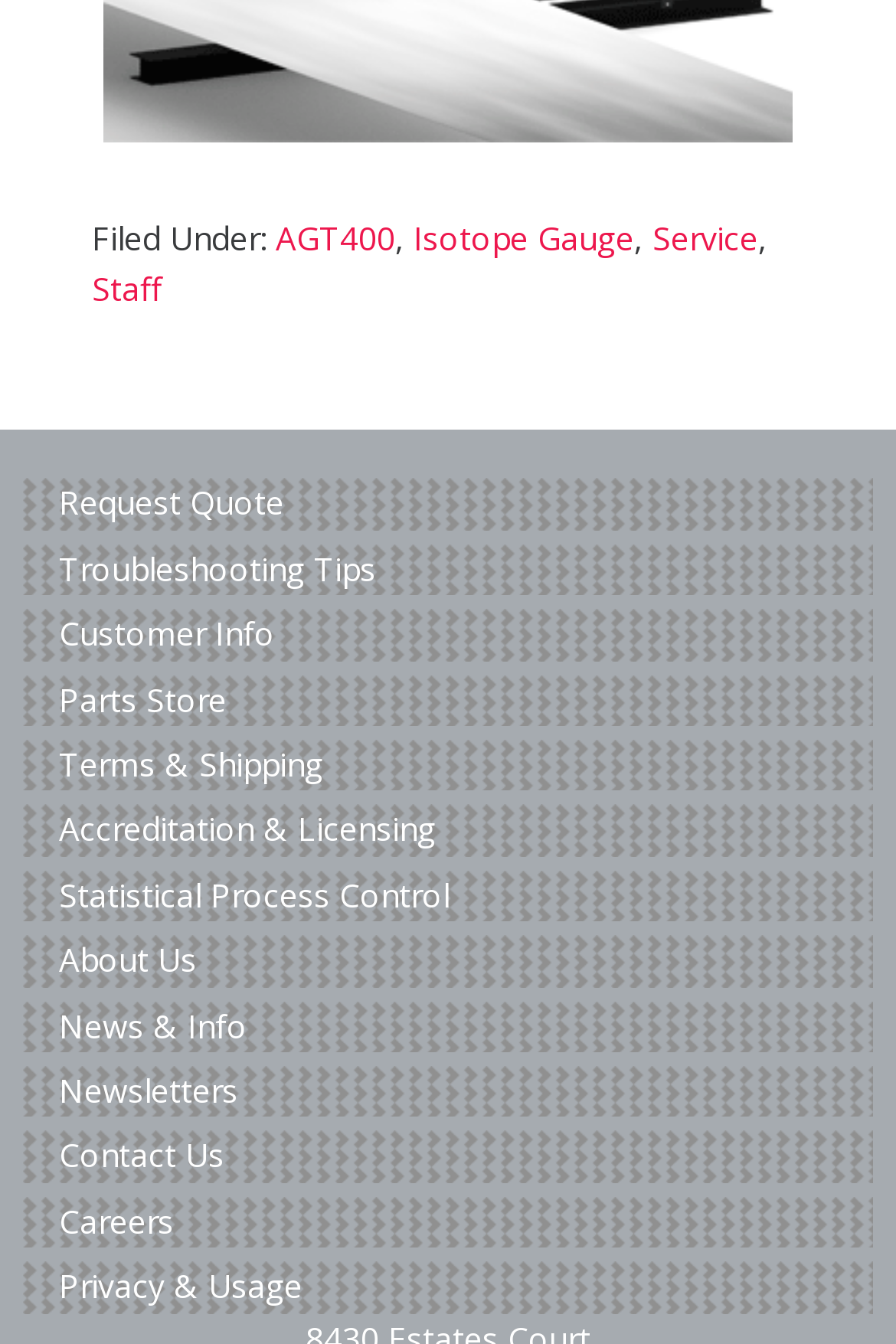Identify the coordinates of the bounding box for the element that must be clicked to accomplish the instruction: "Request a quote".

[0.066, 0.358, 0.317, 0.391]